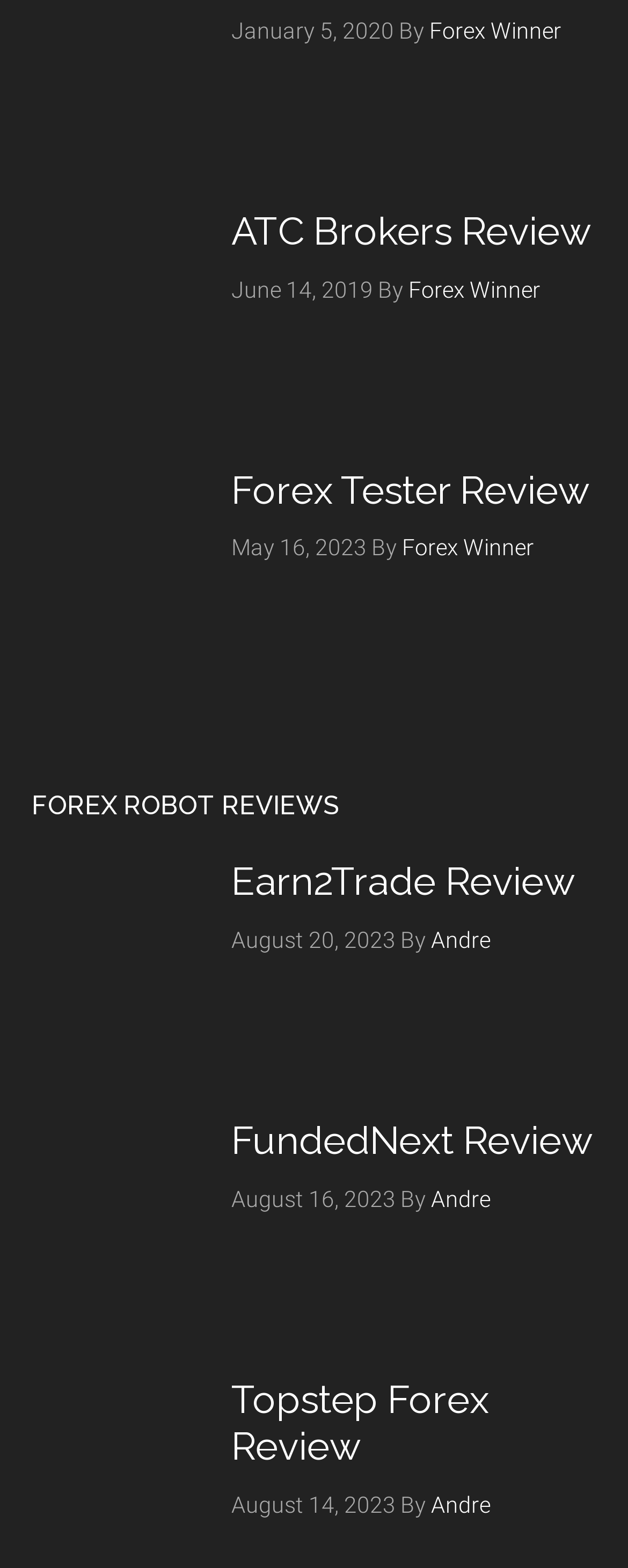Provide the bounding box coordinates of the UI element that matches the description: "Andre".

[0.686, 0.591, 0.781, 0.608]